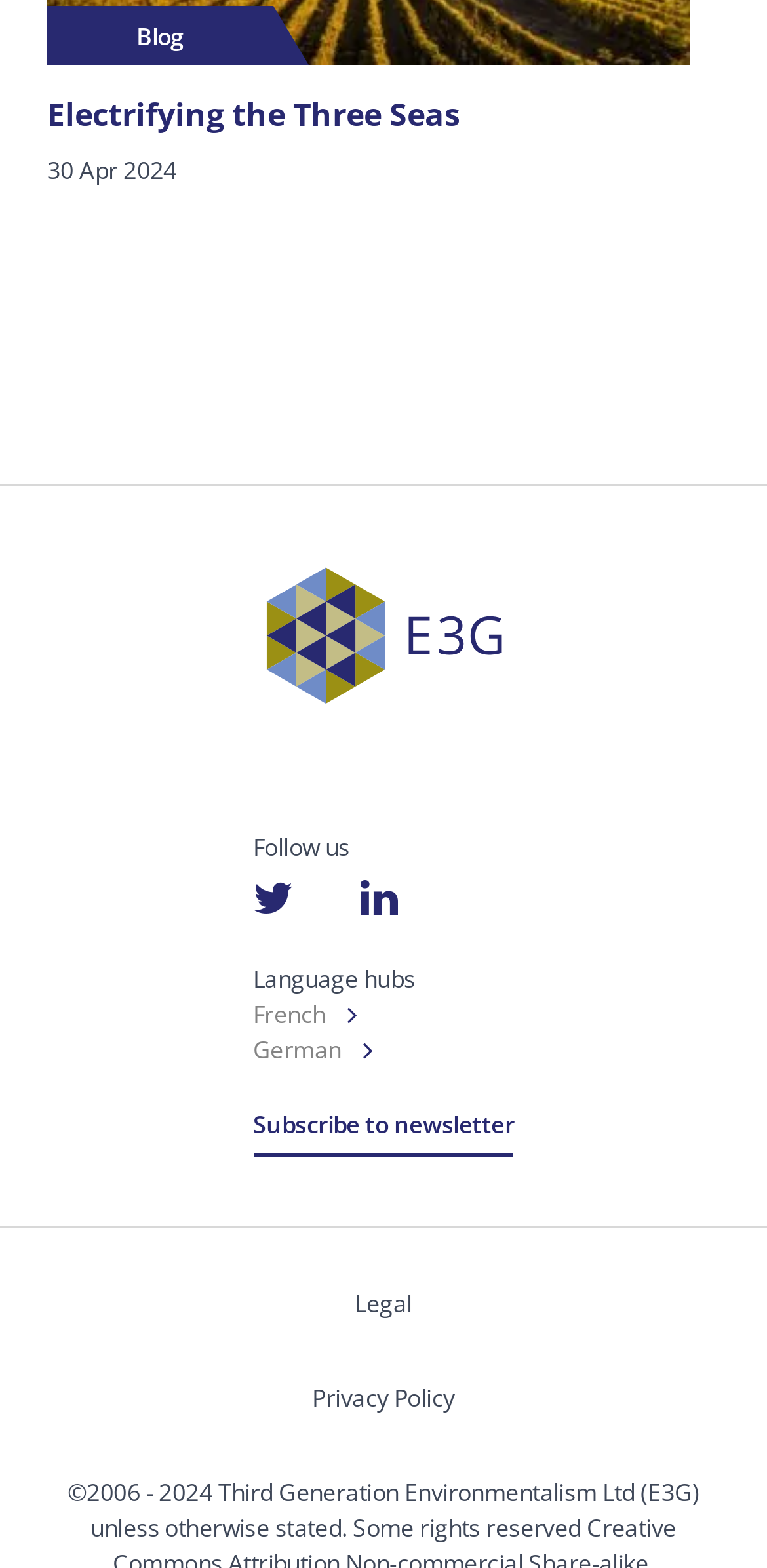What is the logo of the website? Observe the screenshot and provide a one-word or short phrase answer.

logo